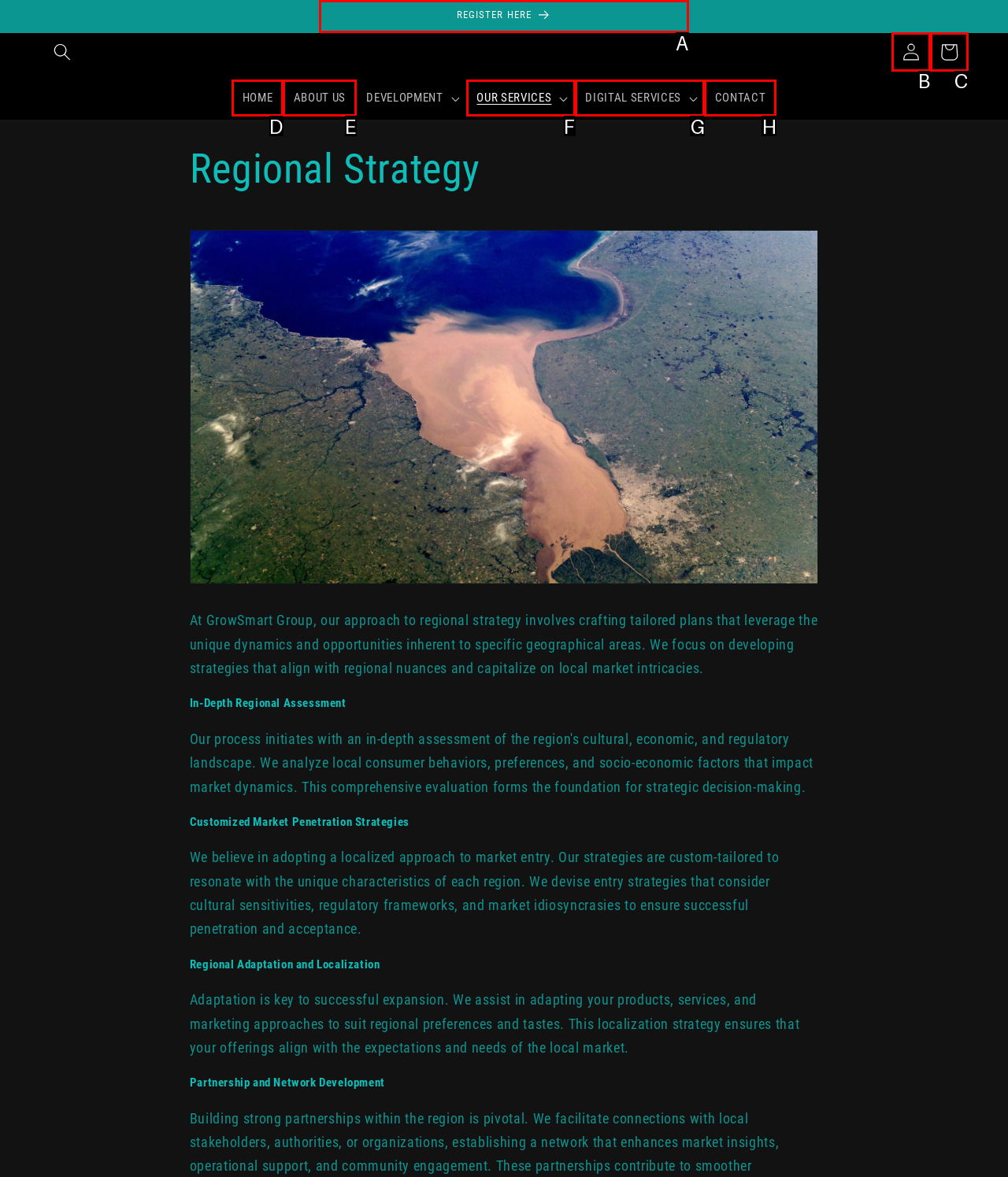Indicate which red-bounded element should be clicked to perform the task: Order for Pickup Answer with the letter of the correct option.

None